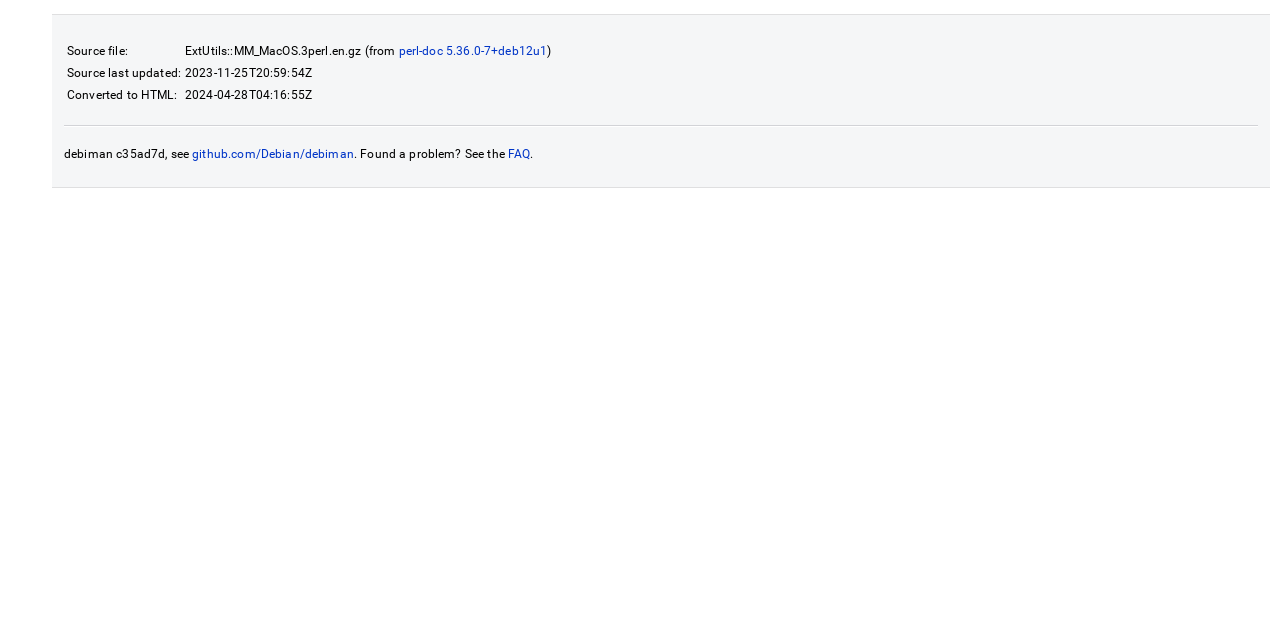Predict the bounding box coordinates for the UI element described as: "perl-doc 5.36.0-7+deb12u1". The coordinates should be four float numbers between 0 and 1, presented as [left, top, right, bottom].

[0.311, 0.069, 0.428, 0.091]